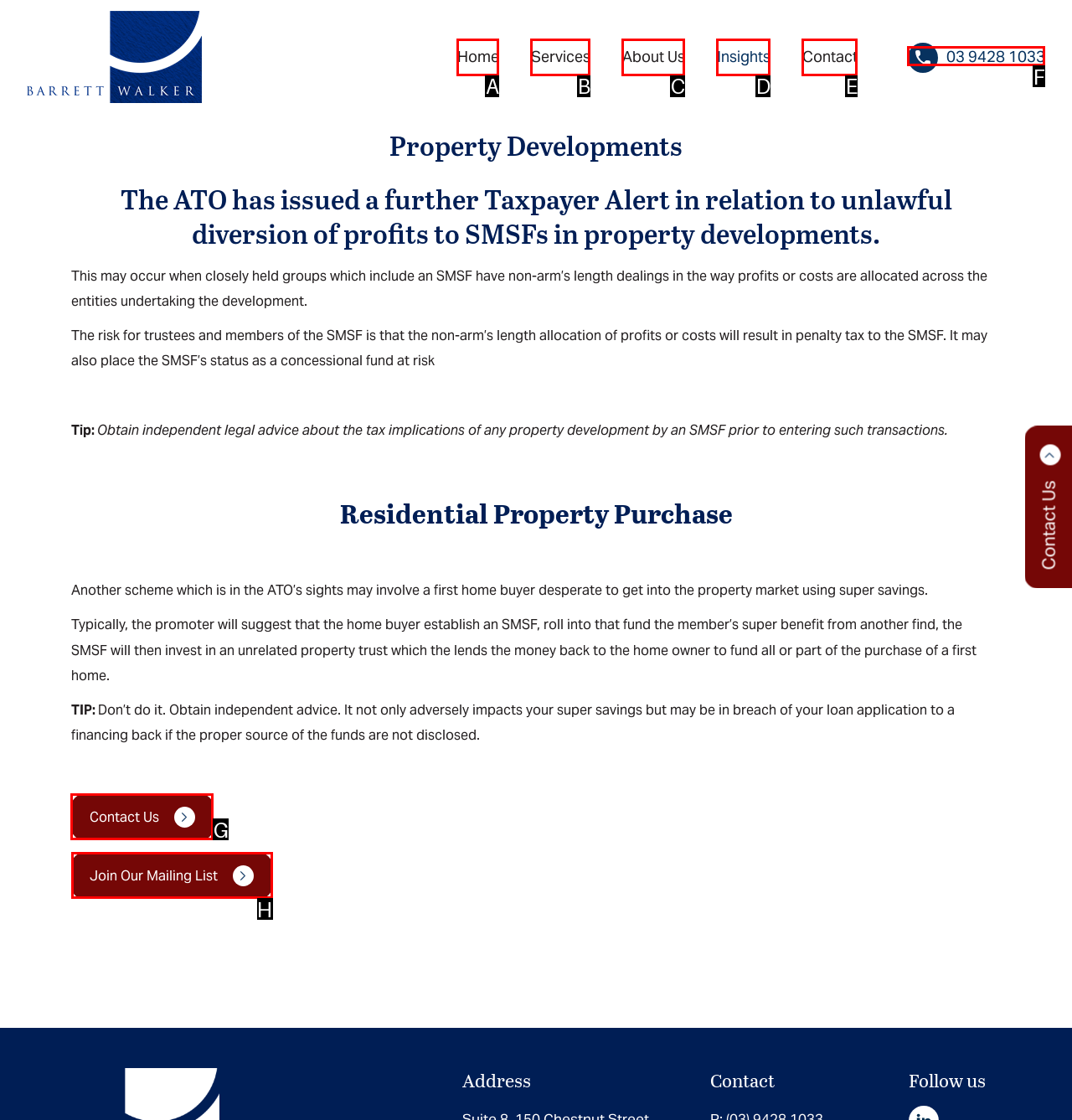Indicate the UI element to click to perform the task: Click the Contact Us link. Reply with the letter corresponding to the chosen element.

G